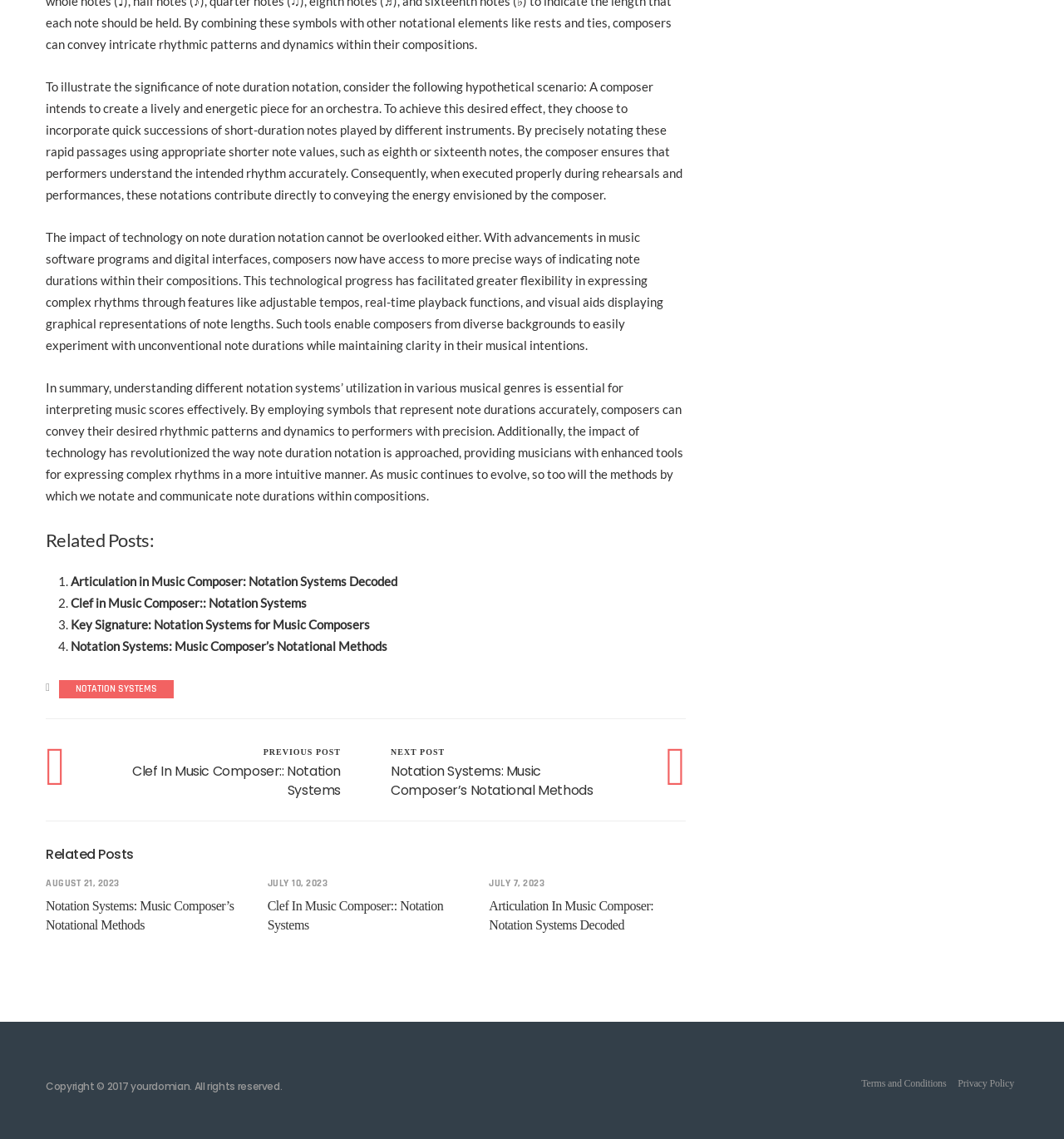How many links are located at the bottom of the webpage?
Look at the image and construct a detailed response to the question.

The number of links at the bottom of the webpage can be determined by counting the link elements located below the copyright information, which are 'Terms and Conditions', 'Privacy Policy', and the domain name.